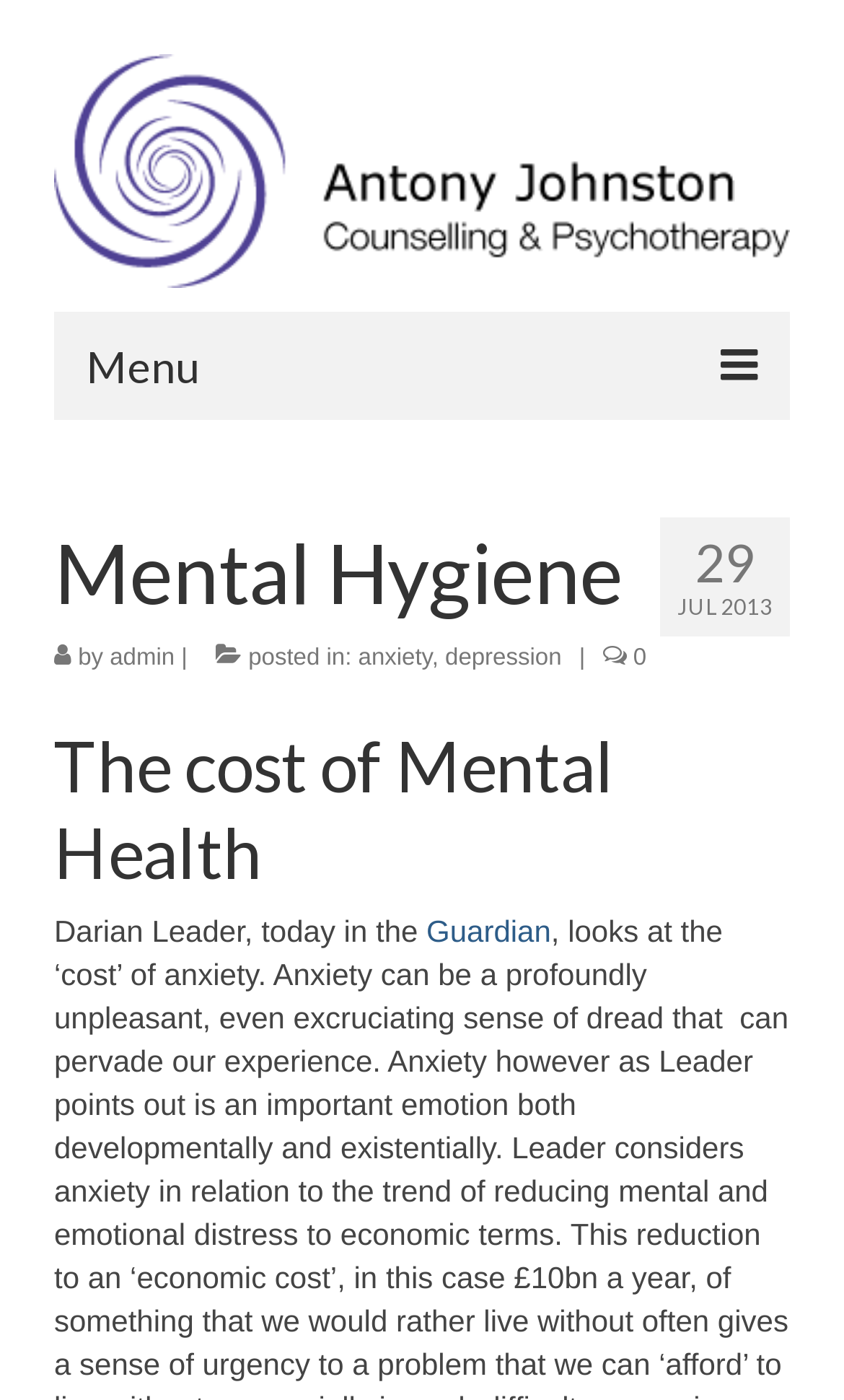Can you provide the bounding box coordinates for the element that should be clicked to implement the instruction: "Contact the author"?

[0.09, 0.916, 0.91, 0.98]